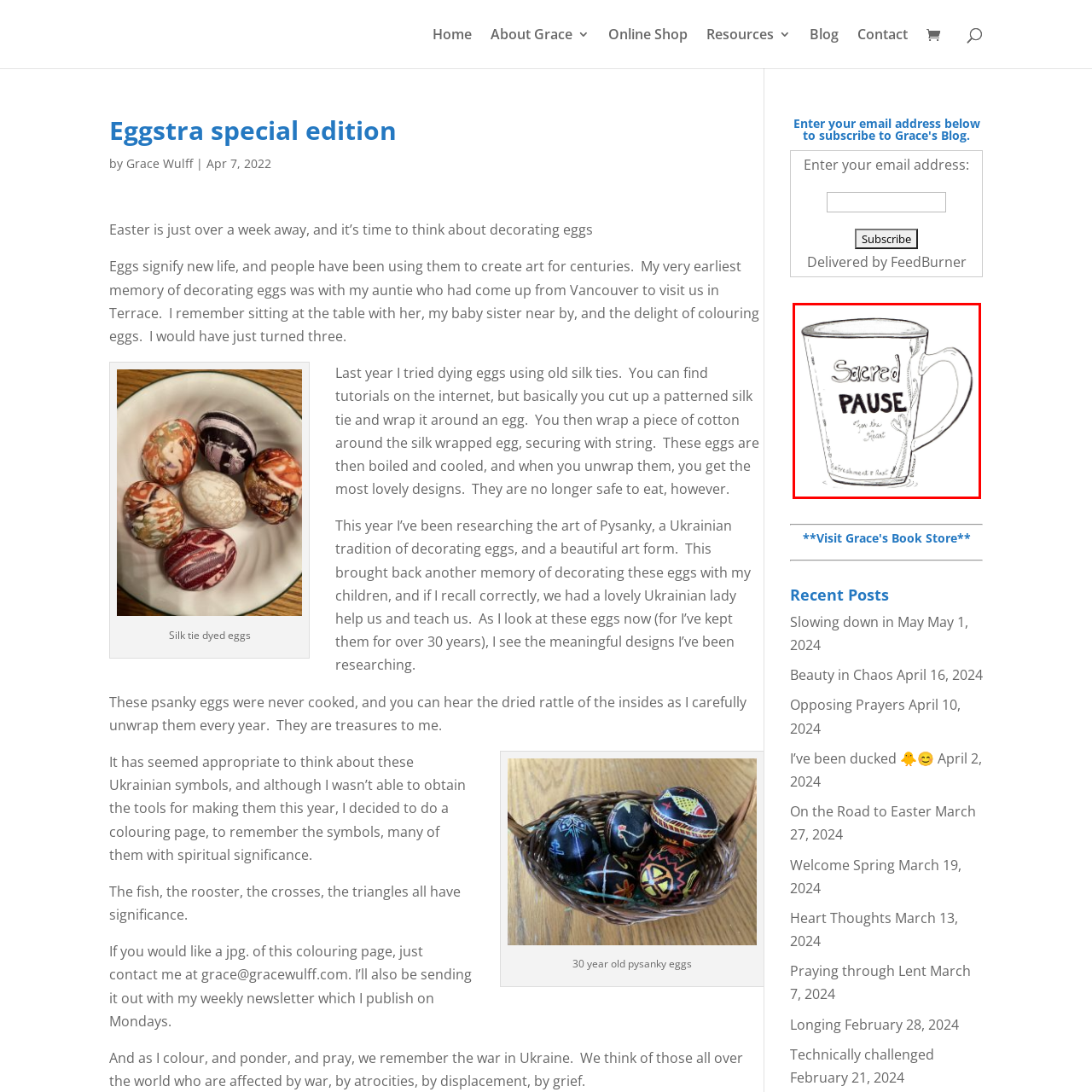View the image inside the red-bordered box and answer the given question using a single word or phrase:
What is the purpose of the coffee mug?

Refreshment & Rest